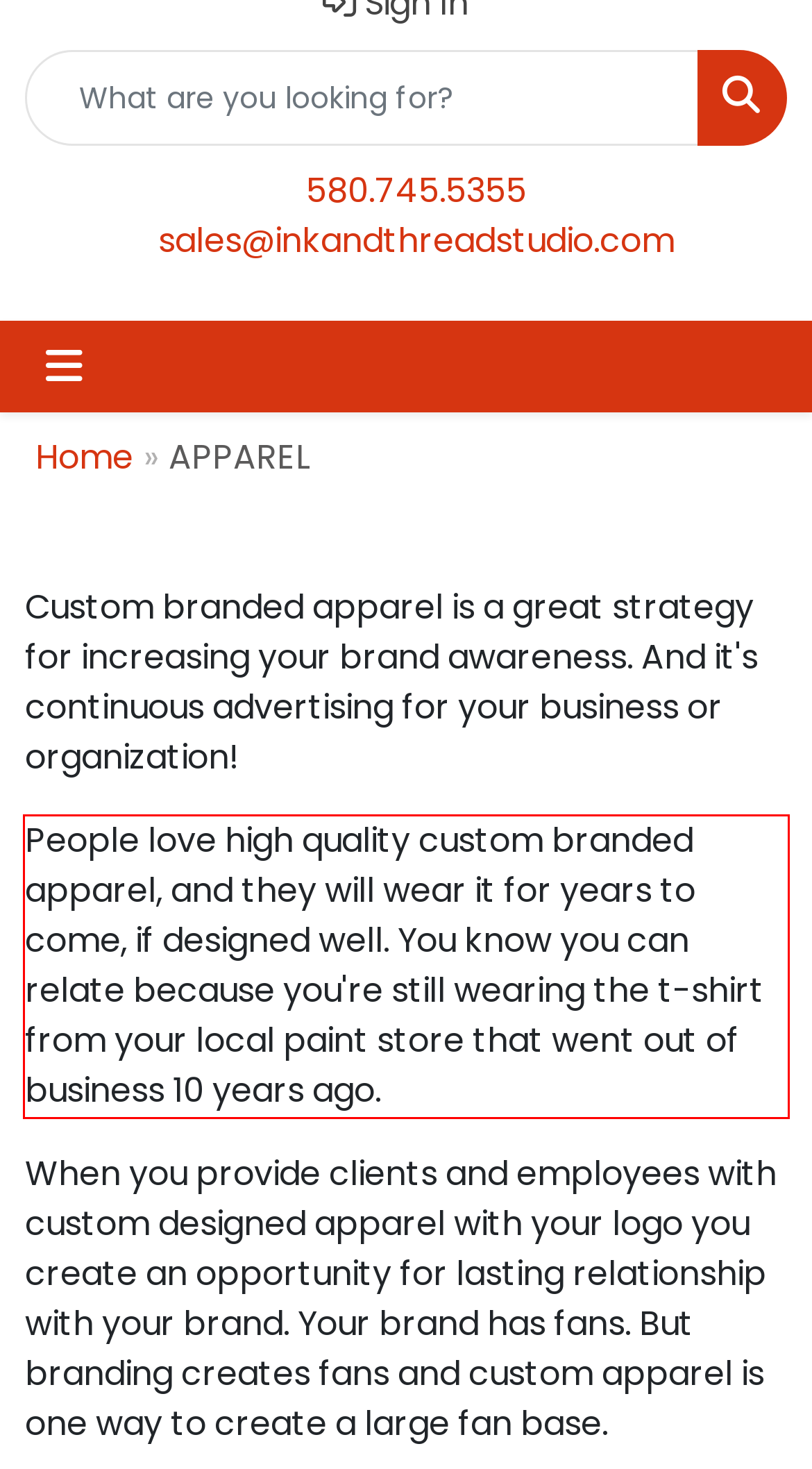Using the webpage screenshot, recognize and capture the text within the red bounding box.

People love high quality custom branded apparel, and they will wear it for years to come, if designed well. You know you can relate because you're still wearing the t-shirt from your local paint store that went out of business 10 years ago.